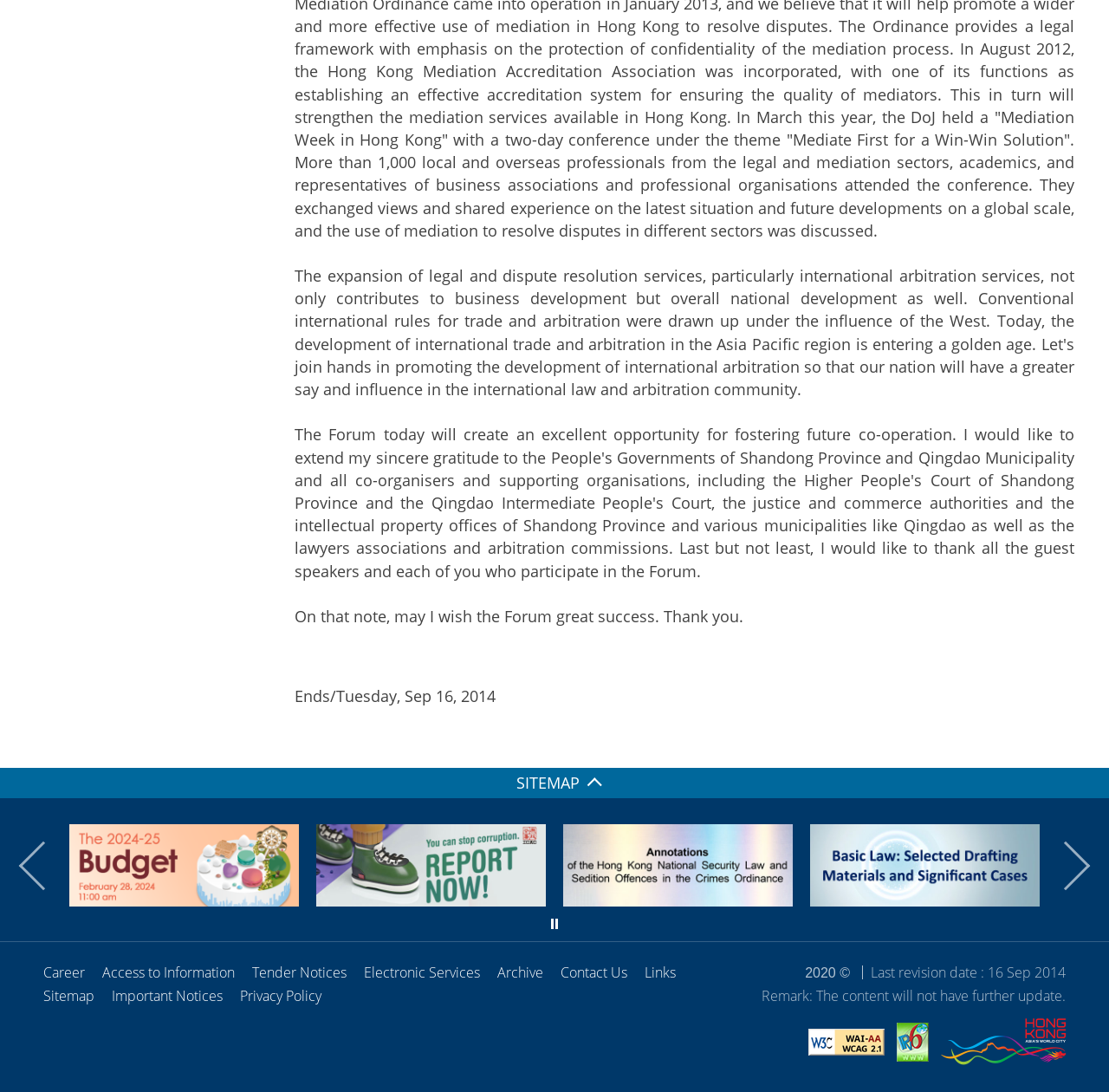What is the date of the 2024-25 Budget? Refer to the image and provide a one-word or short phrase answer.

Not mentioned